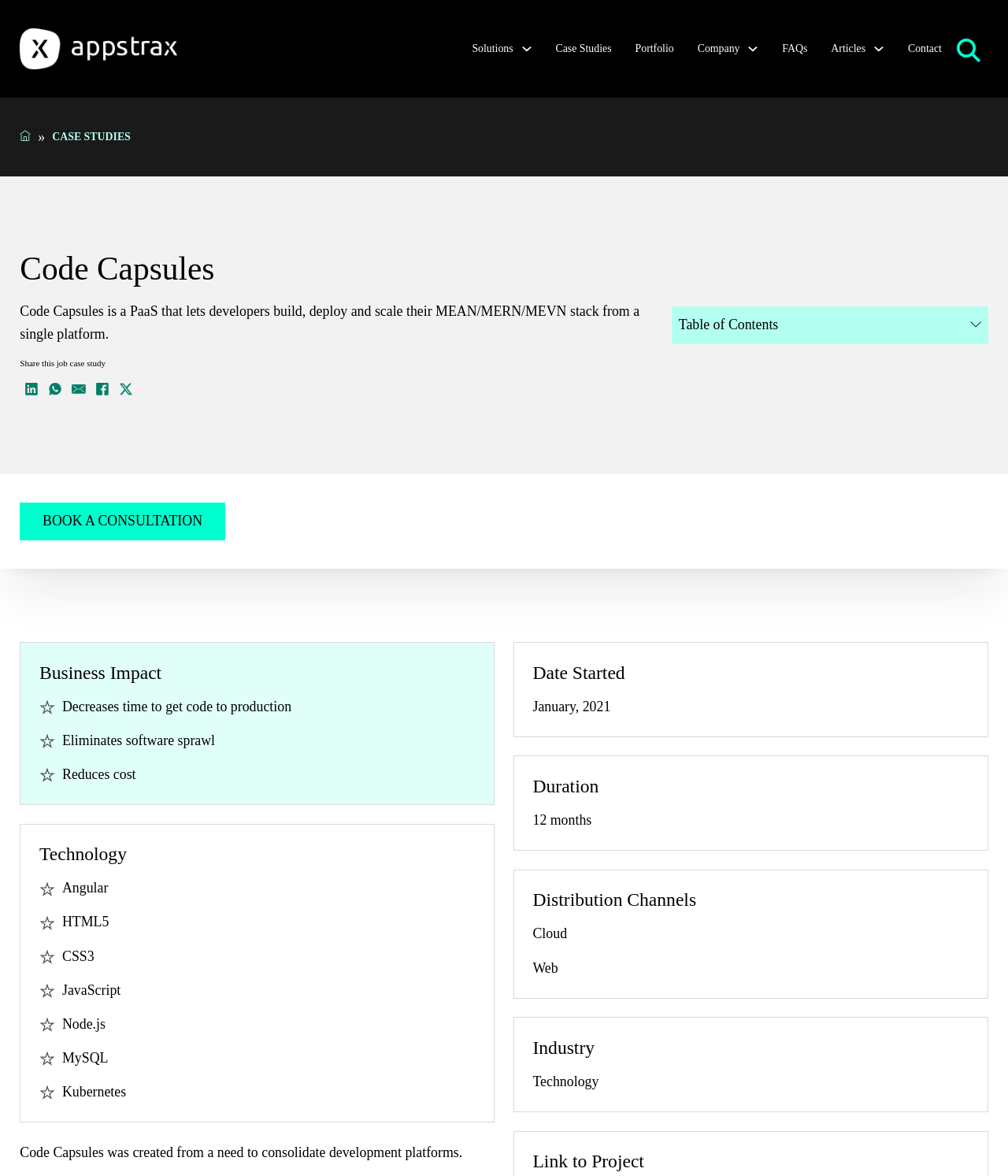Locate the bounding box coordinates of the element that should be clicked to fulfill the instruction: "Share this job case study on LinkedIn".

[0.02, 0.321, 0.043, 0.341]